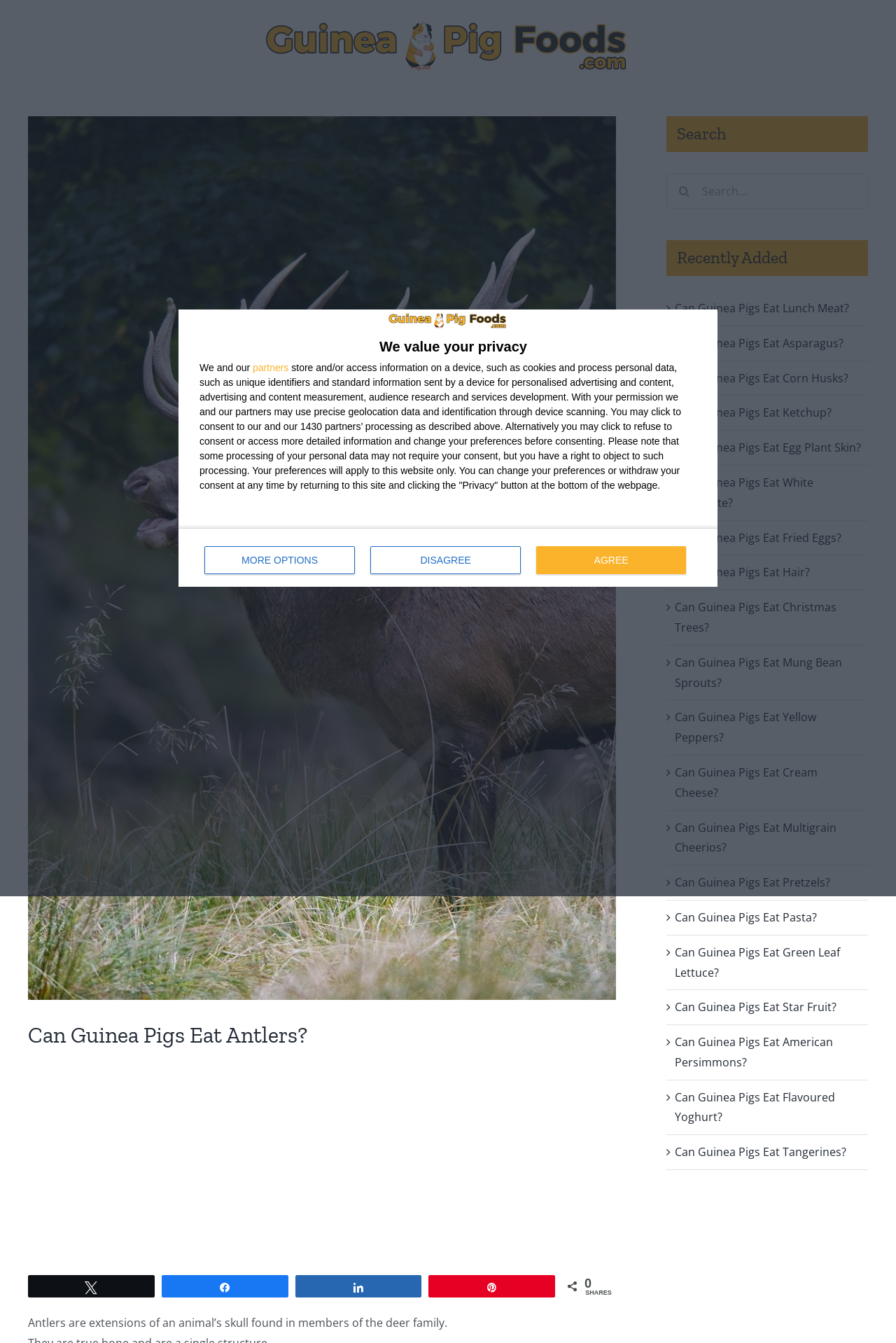Locate and extract the headline of this webpage.

Can Guinea Pigs Eat Antlers?